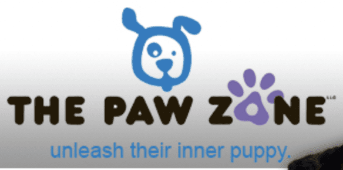Generate a comprehensive caption that describes the image.

The image displays the logo of "The Paw Zone," a dedicated pet grooming service. The logo features a cheerful blue dog icon that conveys a friendly and welcoming vibe, emphasizing care for pets. Below the icon, the name "THE PAW ZONE" is presented in bold, stylized lettering, with "PAW" accentuated in black and "ZONE" in purple, enhancing its playful appeal. Accompanying the name is the tagline "unleash their inner puppy," which suggests a commitment to providing a joyful and nurturing grooming experience for every dog. This branding effectively reflects The Paw Zone's reputation as a top dog groomer in Louisville, known for its comprehensive services that cater to a variety of pet needs.